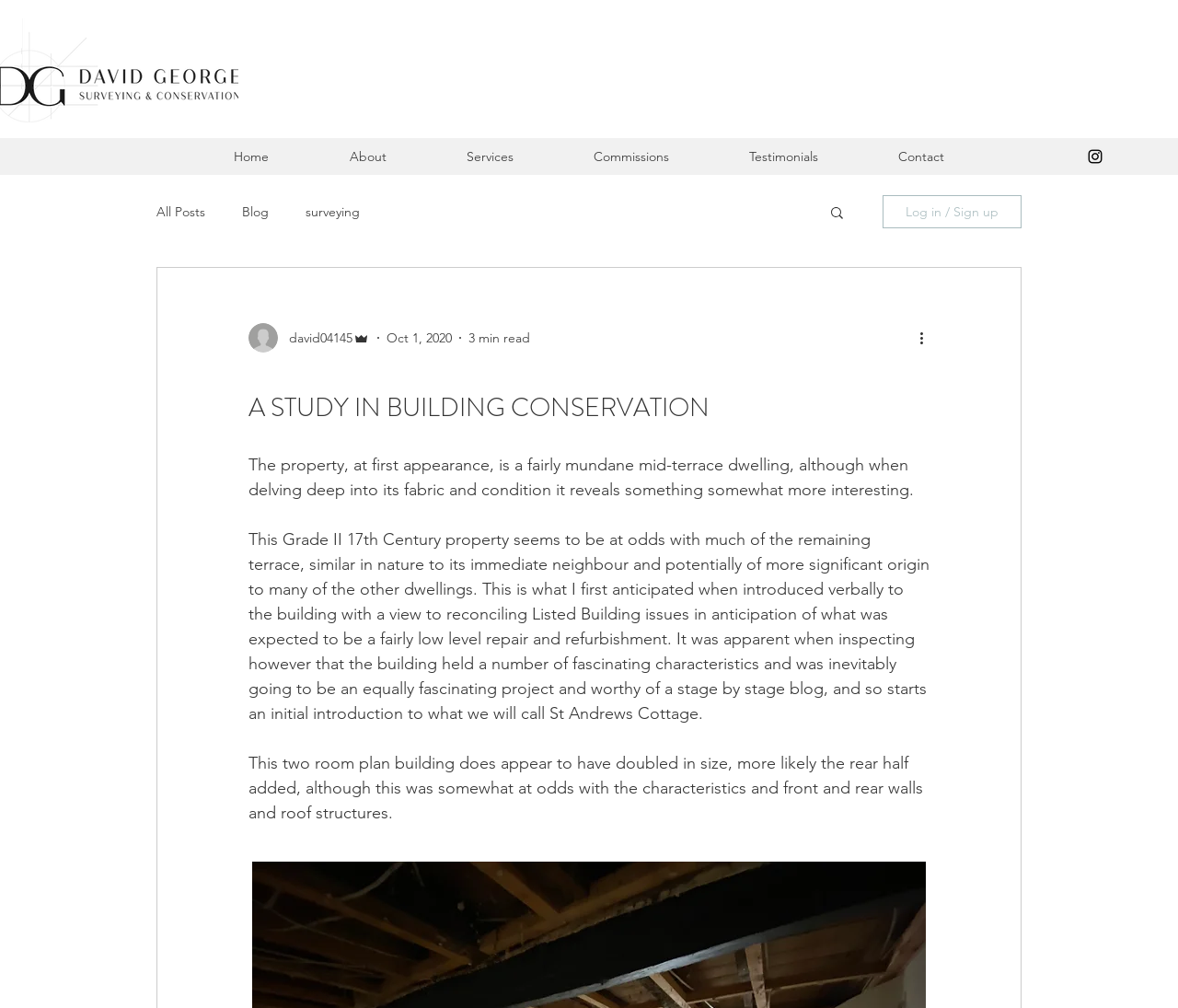Given the element description: "All Posts", predict the bounding box coordinates of the UI element it refers to, using four float numbers between 0 and 1, i.e., [left, top, right, bottom].

[0.133, 0.202, 0.174, 0.218]